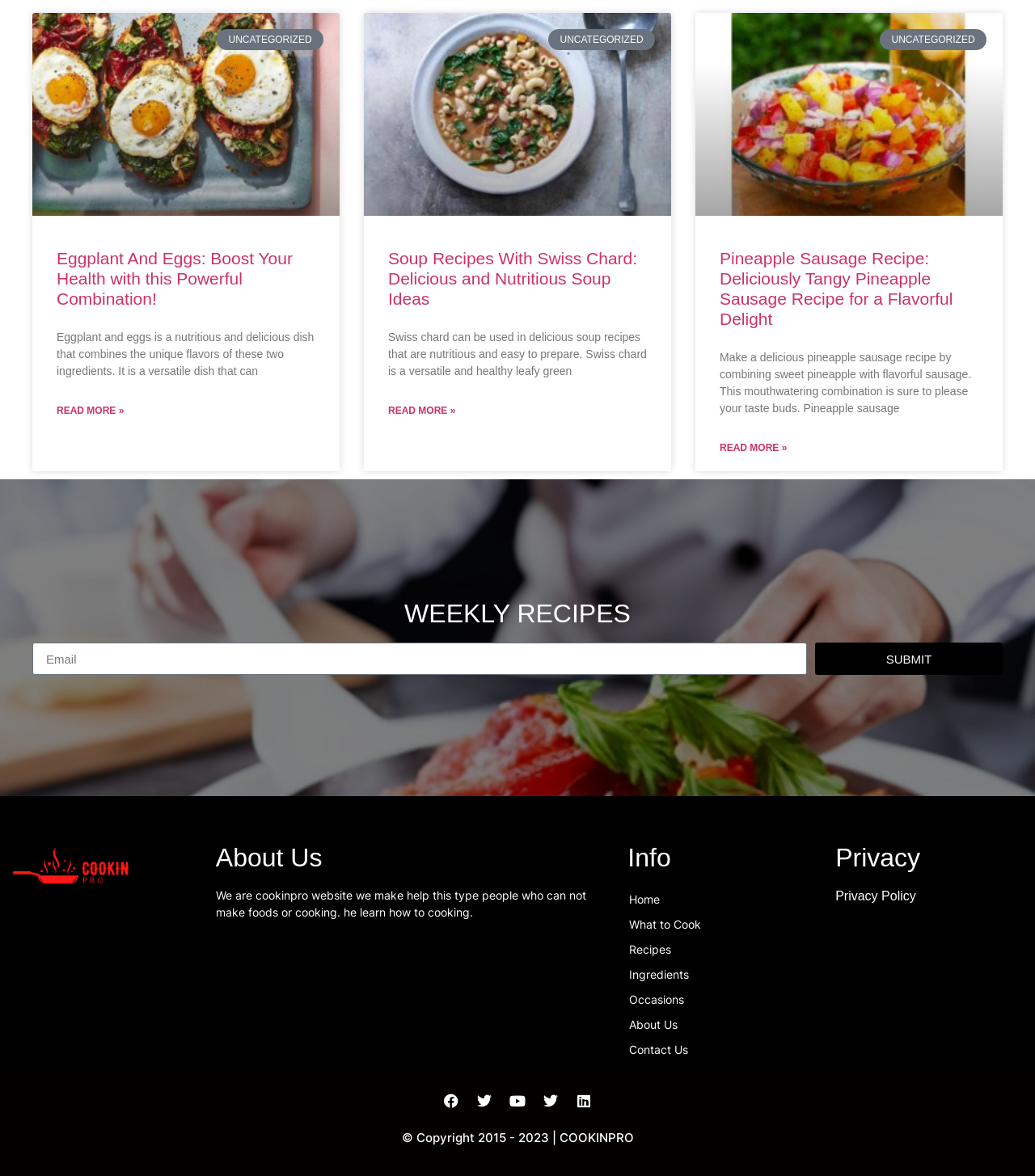How many articles are on this webpage?
Using the image as a reference, deliver a detailed and thorough answer to the question.

I counted the number of article elements on the webpage, which are [173], [174], and [175]. Each of these elements contains a heading, static text, and links, indicating that they are separate articles.